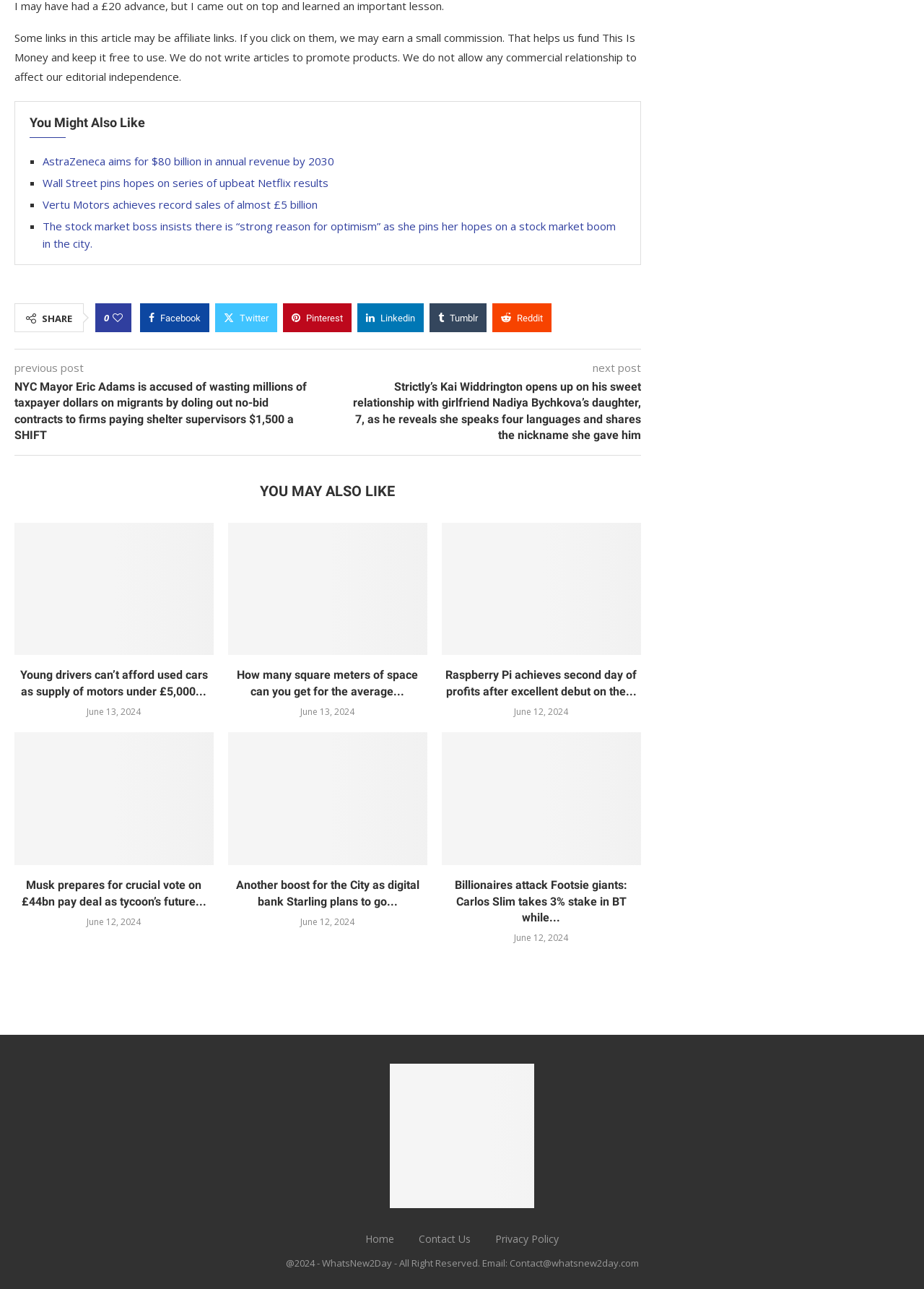Respond with a single word or phrase for the following question: 
What is the copyright year of the website?

2024